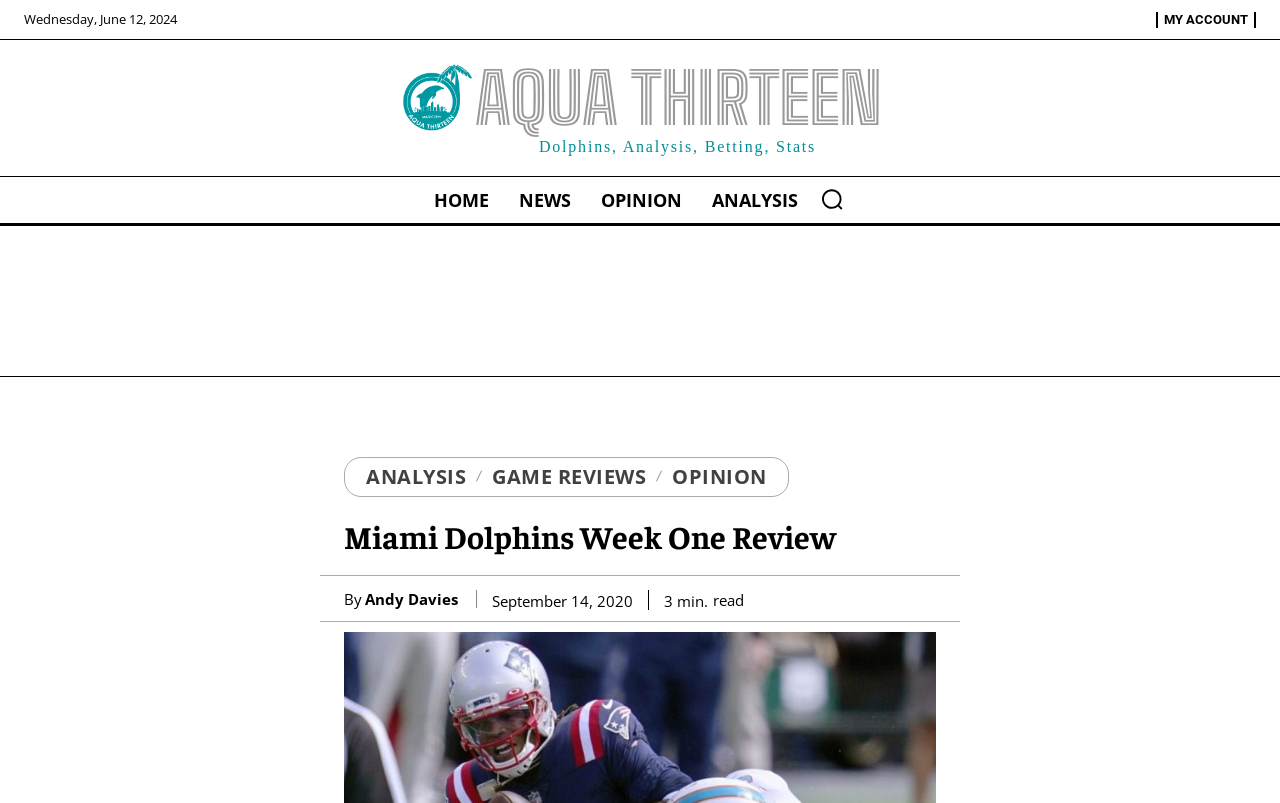Could you determine the bounding box coordinates of the clickable element to complete the instruction: "search for something"? Provide the coordinates as four float numbers between 0 and 1, i.e., [left, top, right, bottom].

[0.631, 0.218, 0.669, 0.277]